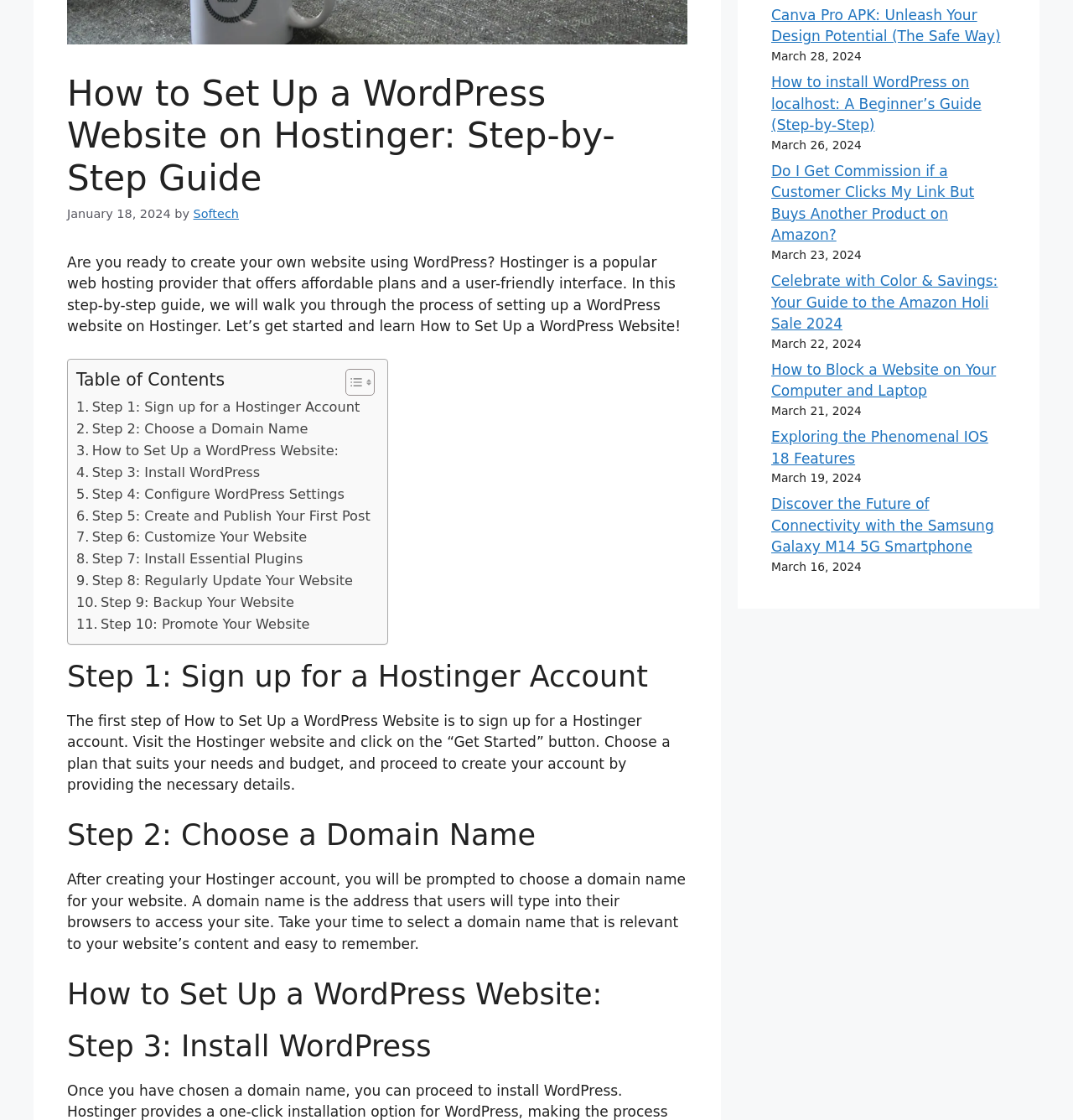From the webpage screenshot, identify the region described by Toggle. Provide the bounding box coordinates as (top-left x, top-left y, bottom-right x, bottom-right y), with each value being a floating point number between 0 and 1.

[0.31, 0.514, 0.345, 0.539]